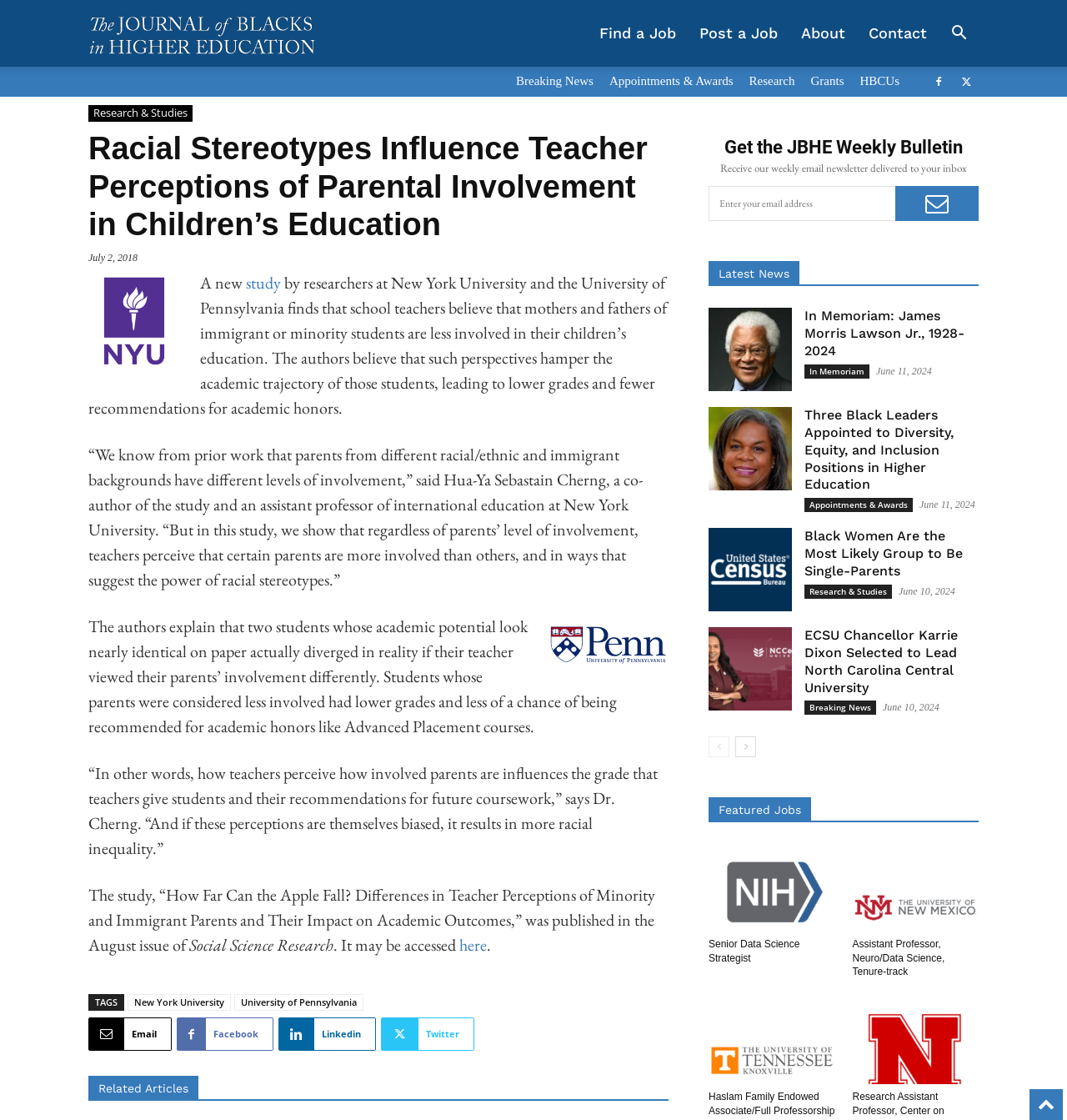Specify the bounding box coordinates of the element's area that should be clicked to execute the given instruction: "View Breaking News". The coordinates should be four float numbers between 0 and 1, i.e., [left, top, right, bottom].

[0.484, 0.066, 0.556, 0.078]